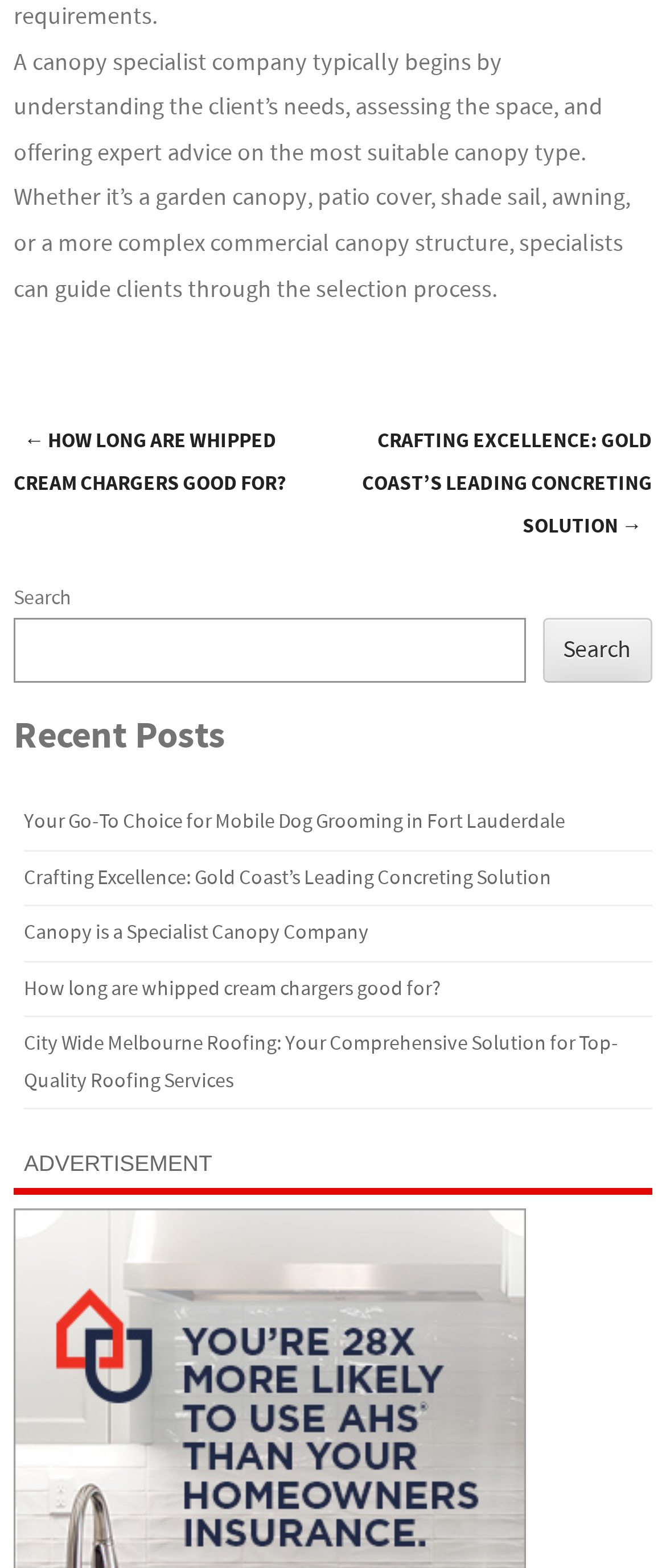Find the bounding box coordinates for the area you need to click to carry out the instruction: "Browse 'Recent Posts'". The coordinates should be four float numbers between 0 and 1, indicated as [left, top, right, bottom].

[0.021, 0.45, 0.979, 0.493]